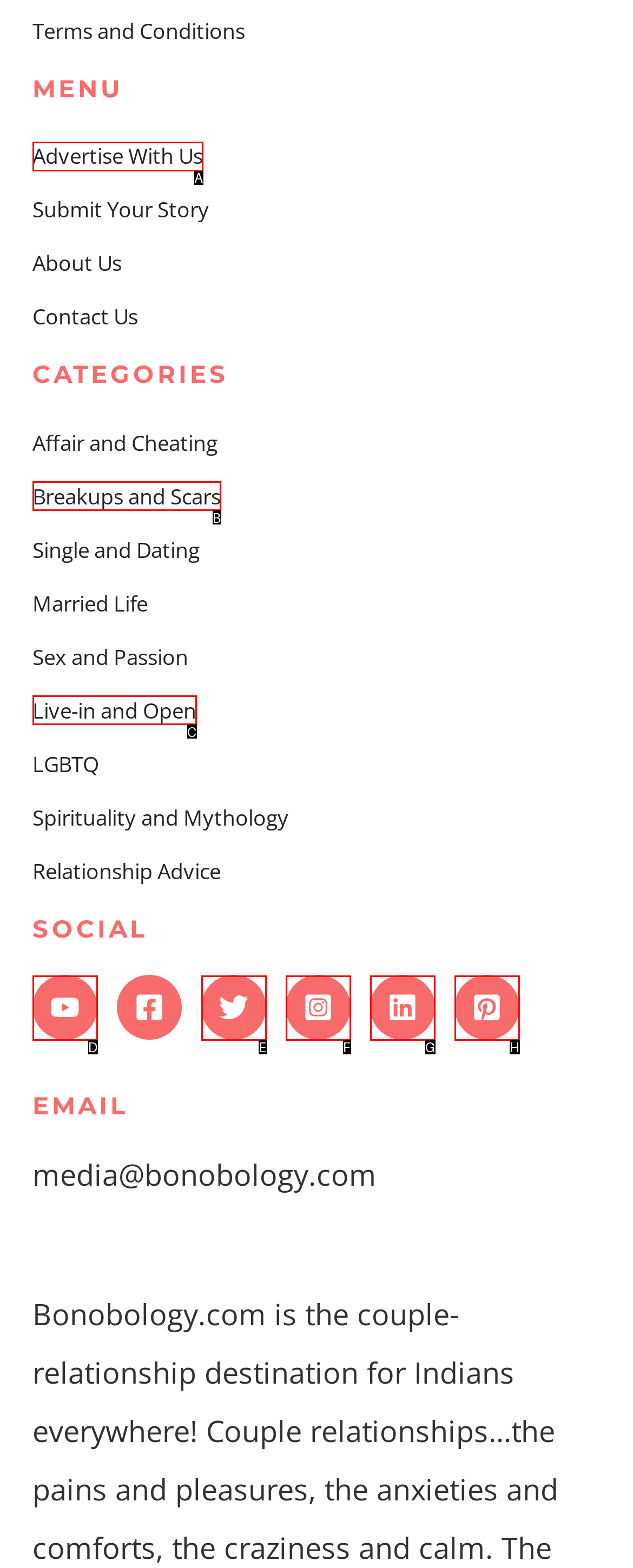Determine which option fits the element description: aria-label="YouTube"
Answer with the option’s letter directly.

D